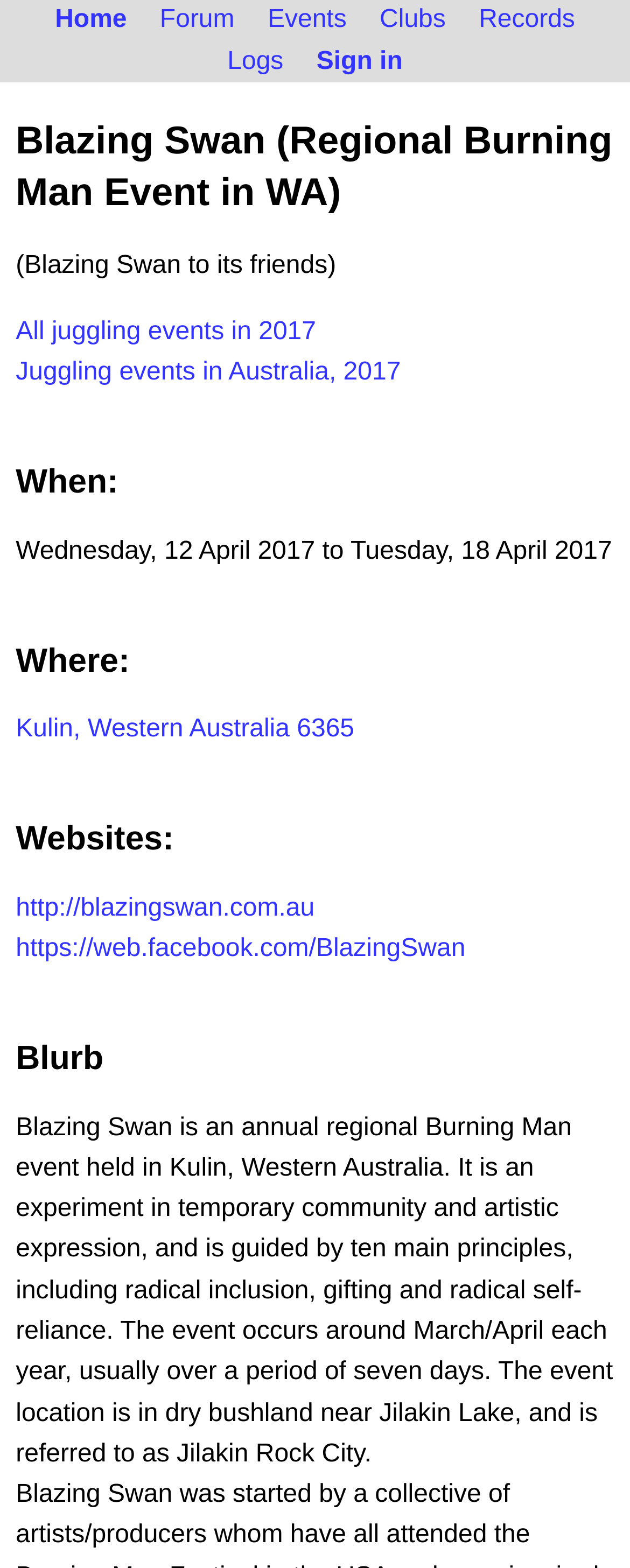Create an elaborate caption that covers all aspects of the webpage.

The webpage is about Blazing Swan, a regional Burning Man event in Western Australia. At the top, there are six navigation links: "Home", "Forum", "Events", "Clubs", "Records", and "Logs", followed by a "Sign in" link. Below these links, there is a large heading that reads "Blazing Swan (Regional Burning Man Event in WA)".

Underneath the heading, there is a subheading that says "(Blazing Swan to its friends)". Two links, "All juggling events in 2017" and "Juggling events in Australia, 2017", are placed below the subheading.

The webpage then provides details about the event, including the dates, "Wednesday, 12 April 2017 to Tuesday, 18 April 2017", and the location, "Kulin, Western Australia 6365", which is a link to a webpage about the location.

There are also links to the event's websites, including "http://blazingswan.com.au" and "https://web.facebook.com/BlazingSwan". A blurb about the event is provided, describing it as an annual regional Burning Man event that is an experiment in temporary community and artistic expression, guided by ten main principles. The event occurs around March/April each year, usually over a period of seven days, and takes place in dry bushland near Jilakin Lake.